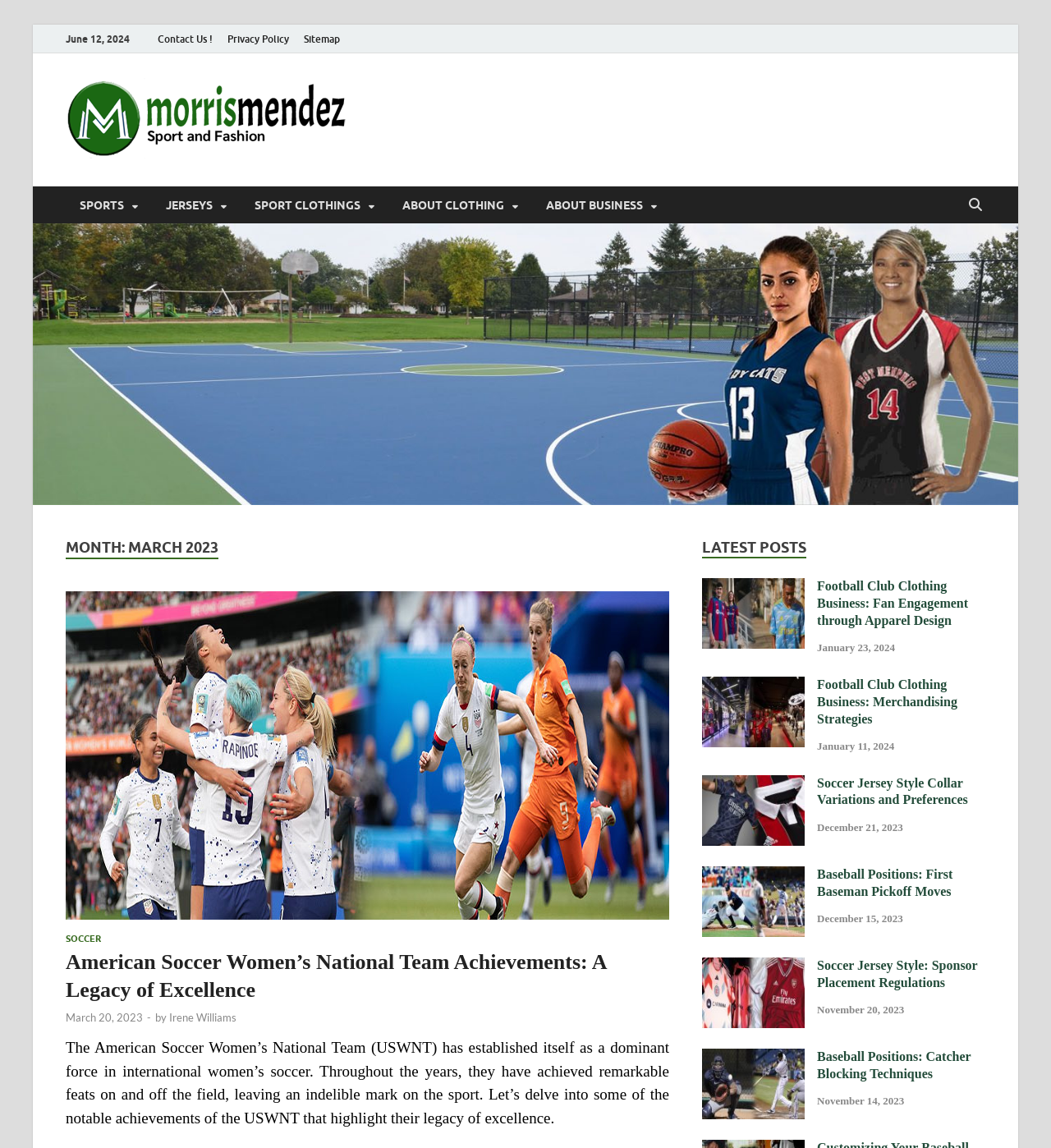Answer the question using only a single word or phrase: 
Who is the author of the article 'American Soccer Women's National Team Achievements: A Legacy of Excellence'?

Irene Williams